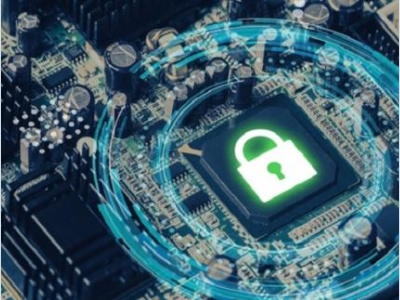Construct a detailed narrative about the image.

The image depicts a close-up view of a circuit board embedded with a glowing green padlock symbol at its center, representing advanced security features in semiconductor technology. This visual emphasizes cutting-edge developments in cryptographic semiconductors aimed at enhancing data protection against sophisticated hacking attacks in contexts such as 5G networks and the Internet of Things (IoT). Surrounding the padlock are radiant blue waves, symbolizing the flow of secure information and the protective measures integrated into the microprocessor. This innovation, developed by a KAIST research team, underscores the importance of robust security elements in the era of hyperconnectivity, particularly for applications in mobile devices and autonomous systems, where safe data transmission is vital.